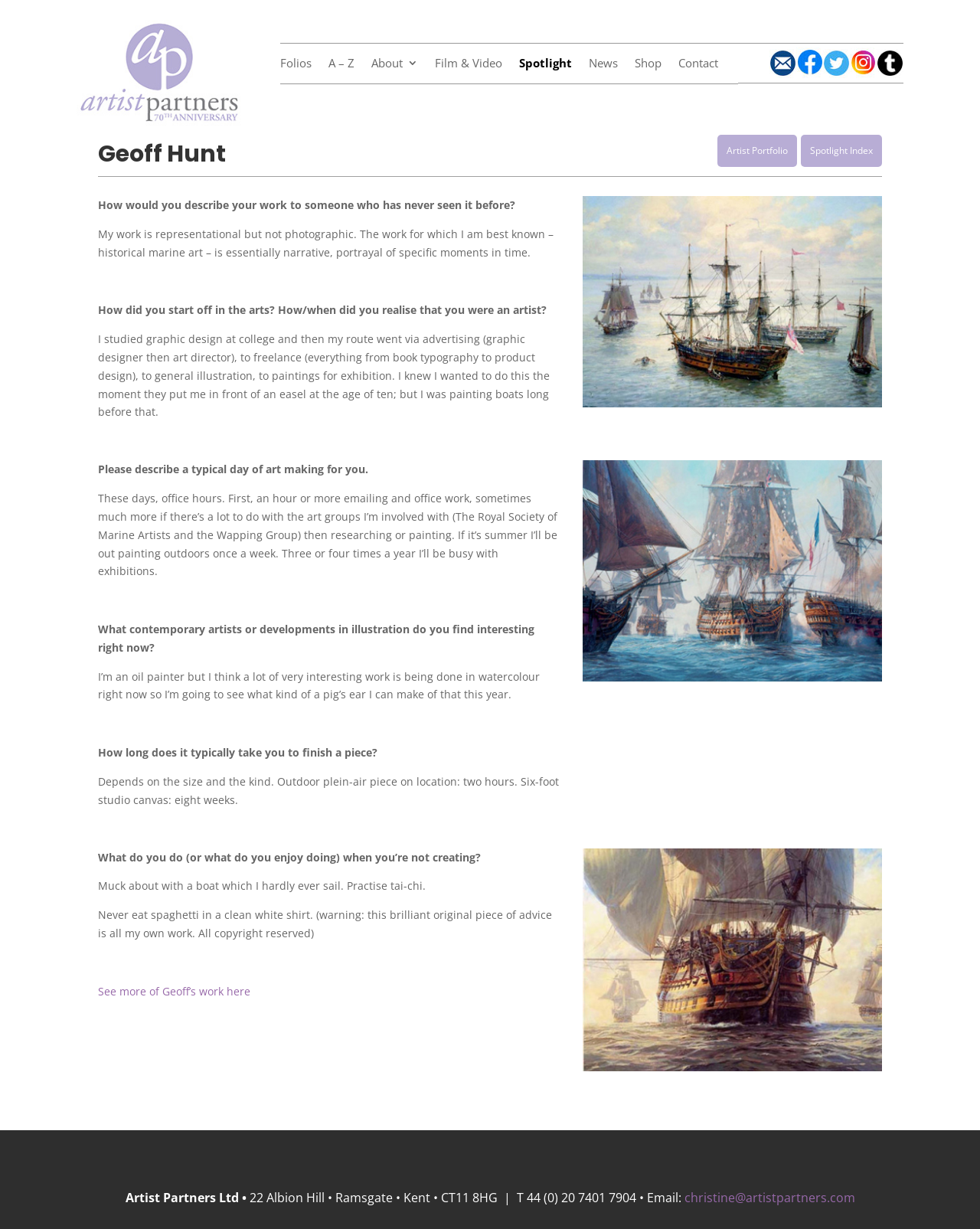Please find the bounding box for the UI component described as follows: "News".

[0.601, 0.046, 0.63, 0.06]